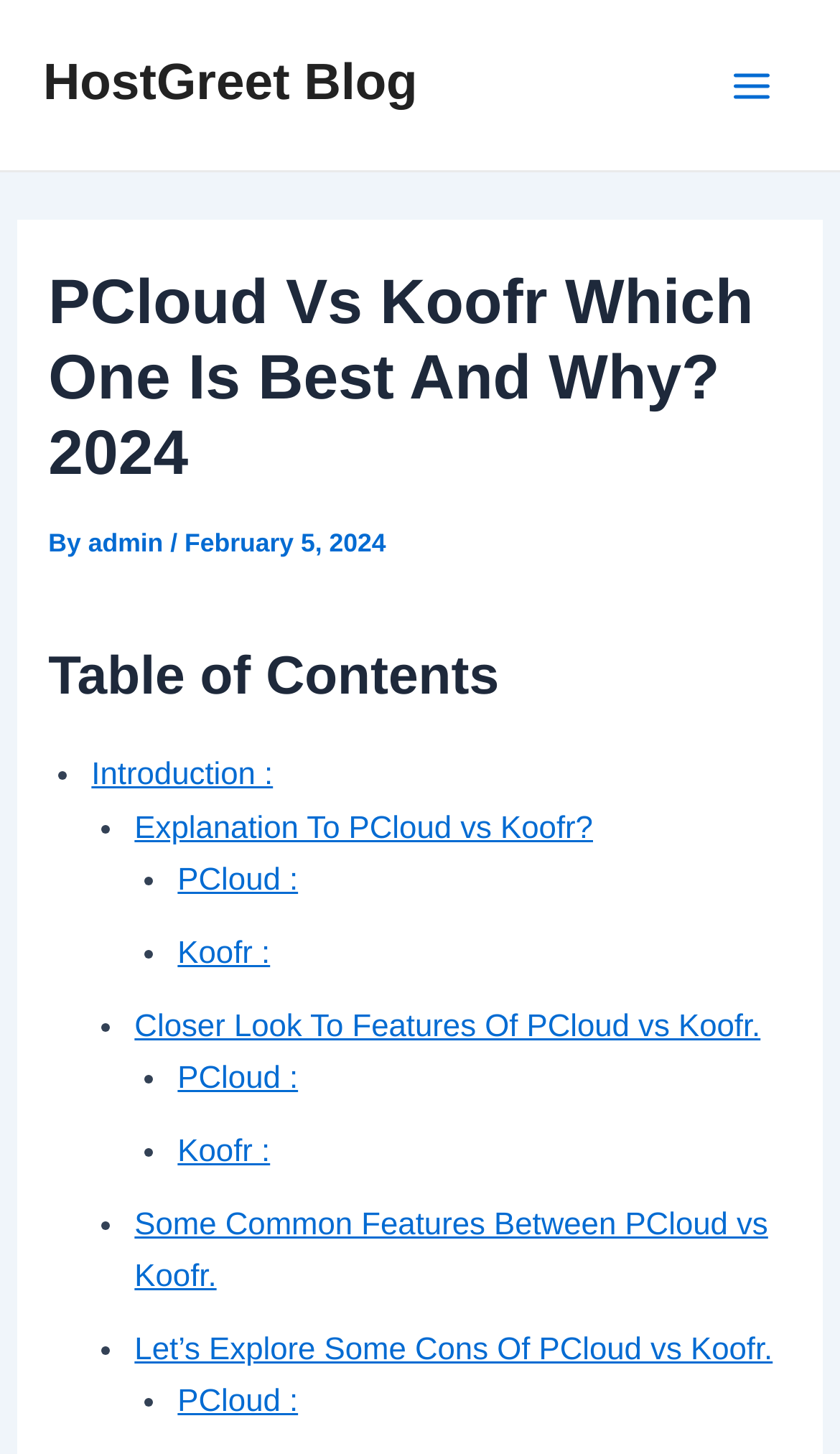Please give the bounding box coordinates of the area that should be clicked to fulfill the following instruction: "go to HostGreet Blog". The coordinates should be in the format of four float numbers from 0 to 1, i.e., [left, top, right, bottom].

[0.051, 0.039, 0.497, 0.077]